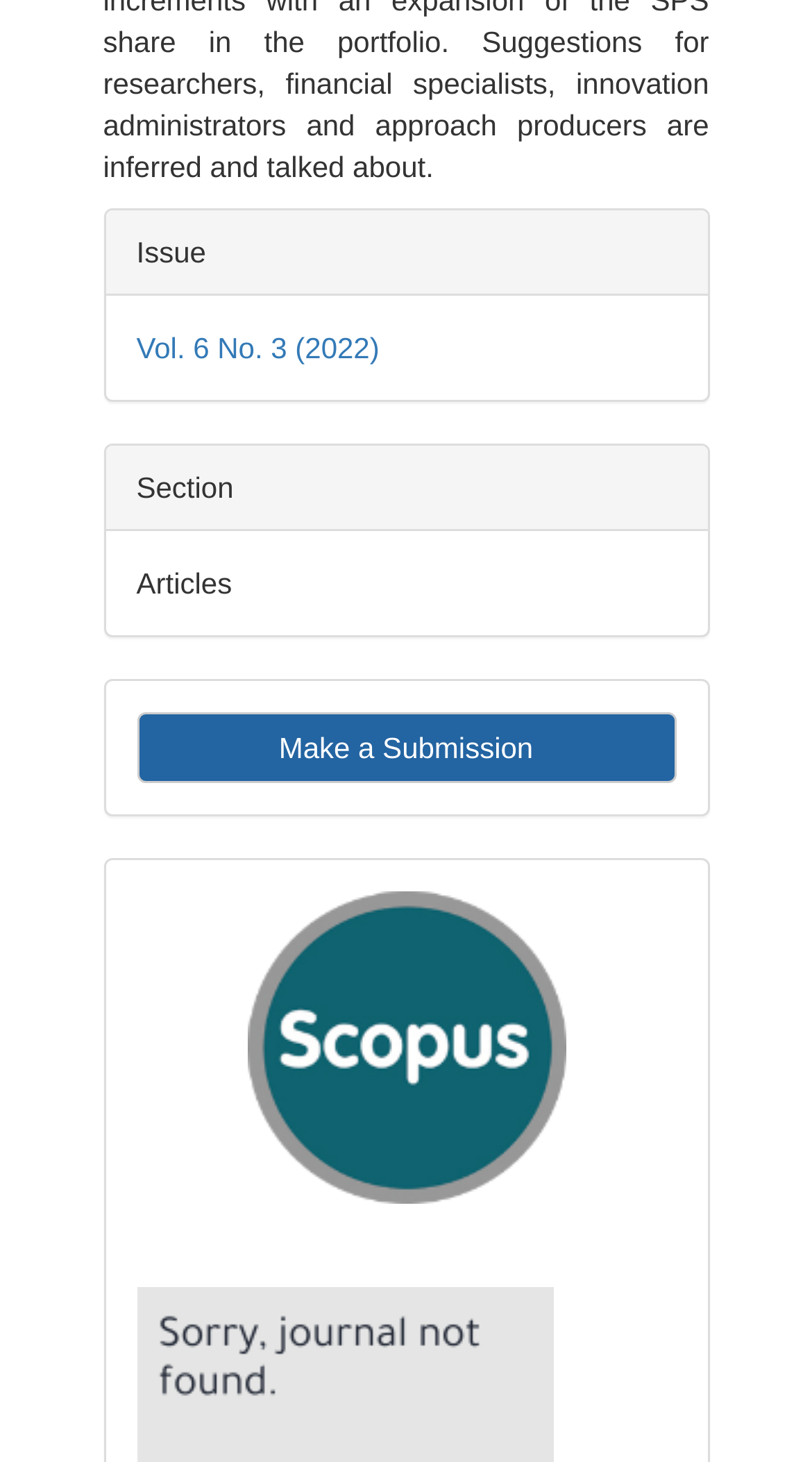What is the purpose of the 'Make a Submission' link?
Please use the visual content to give a single word or phrase answer.

To make a submission